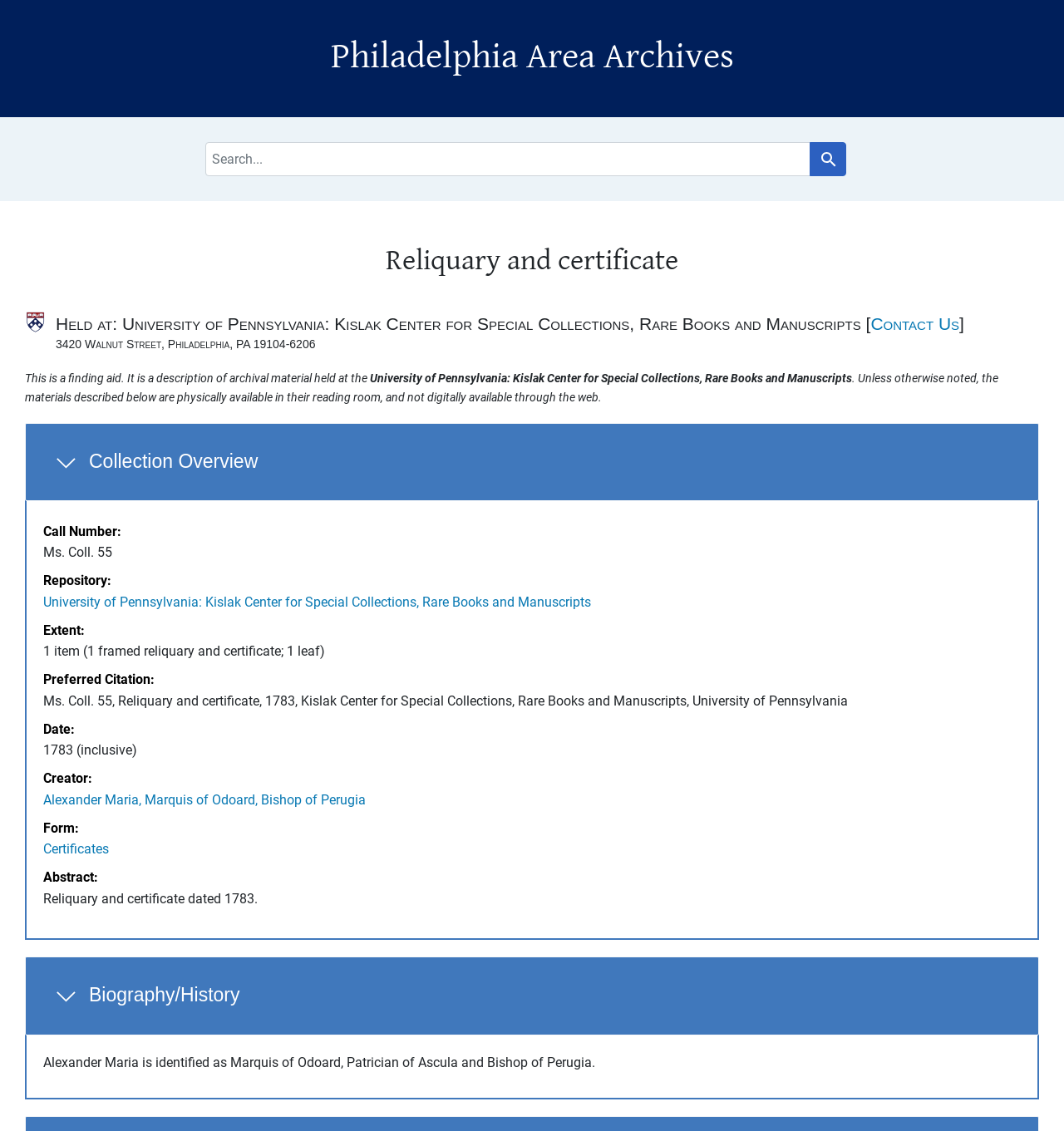Produce a meticulous description of the webpage.

This webpage is about a reliquary and certificate from the Philadelphia Area Archives. At the top, there are two links, "Skip to search" and "Skip to main content", followed by a heading with the title "Philadelphia Area Archives". Below this, there is a navigation section with a search bar, where users can enter search queries. 

The main content section is divided into several parts. The first part has a heading "Reliquary and certificate" and provides information about the archival material, including its location at the University of Pennsylvania: Kislak Center for Special Collections, Rare Books and Manuscripts. 

Below this, there is a section with a heading "Overview and metadata sections" that contains several subheadings, including "Collection Overview", "Biography/History", and others. The "Collection Overview" section has a button that can be expanded to reveal more information. 

The majority of the page is taken up by a description list that provides metadata about the collection, including the call number, repository, extent, preferred citation, date, creator, form, and abstract. Each of these metadata fields has a term and a corresponding detail. The details include links to related entities, such as the University of Pennsylvania and the creator, Alexander Maria, Marquis of Odoard, Bishop of Perugia. 

At the bottom of the page, there is a section with a heading "Biography/History" that provides a brief biography of Alexander Maria.